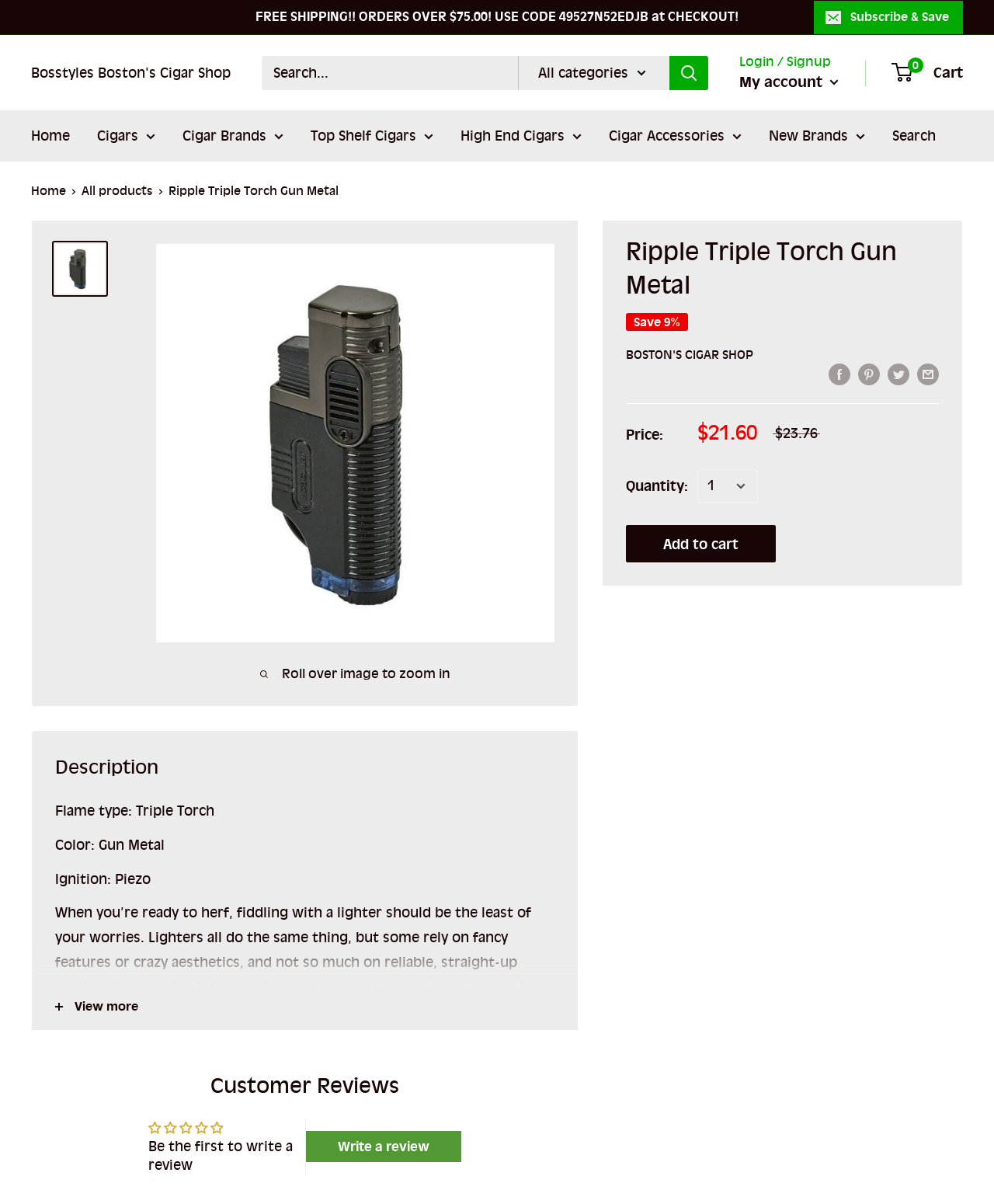Determine the main headline of the webpage and provide its text.

Ripple Triple Torch Gun Metal